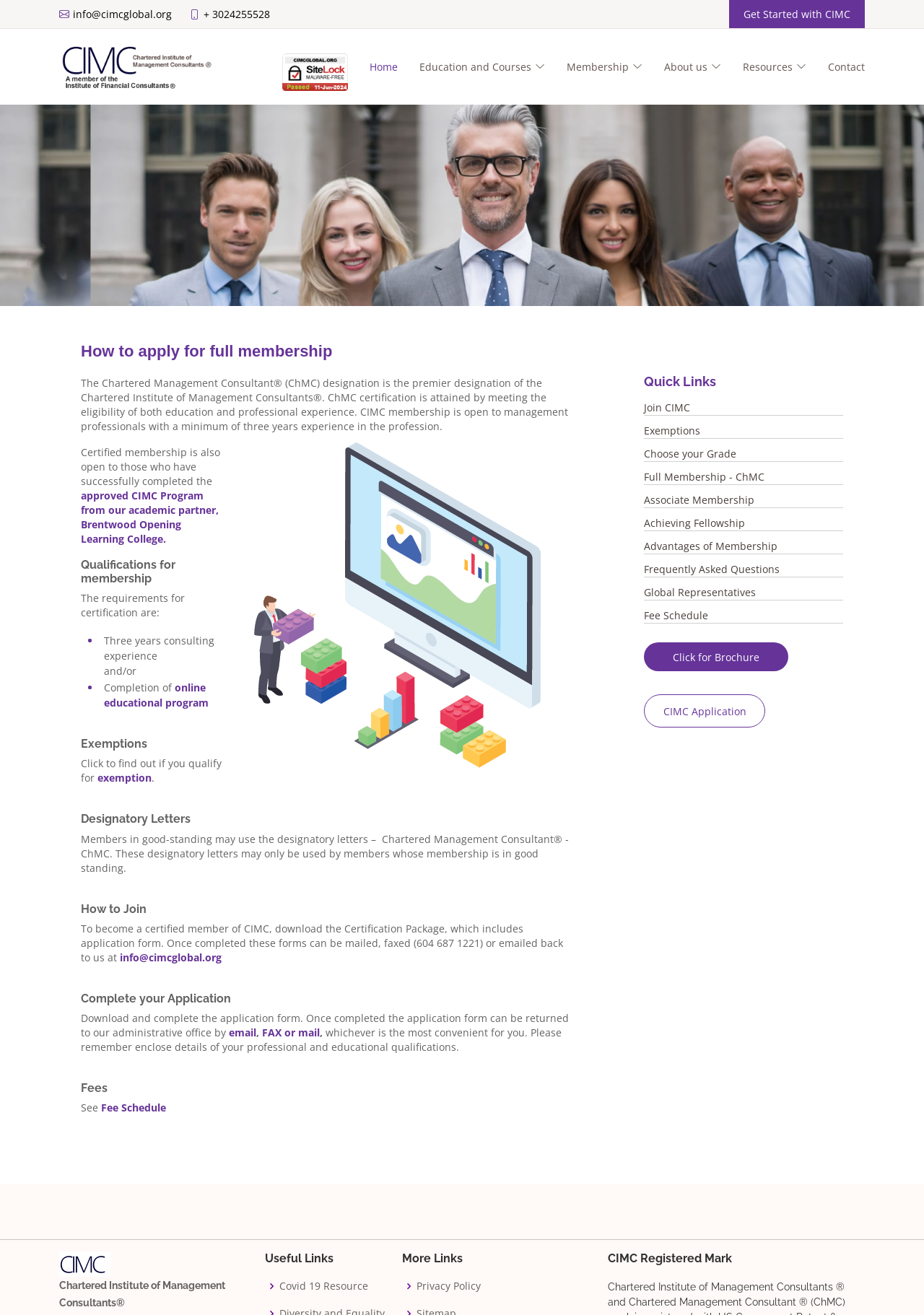What is the minimum experience required for certification?
Please use the image to provide an in-depth answer to the question.

I found the answer by reading the section 'Qualifications for membership' which lists 'Three years consulting experience' as one of the requirements.